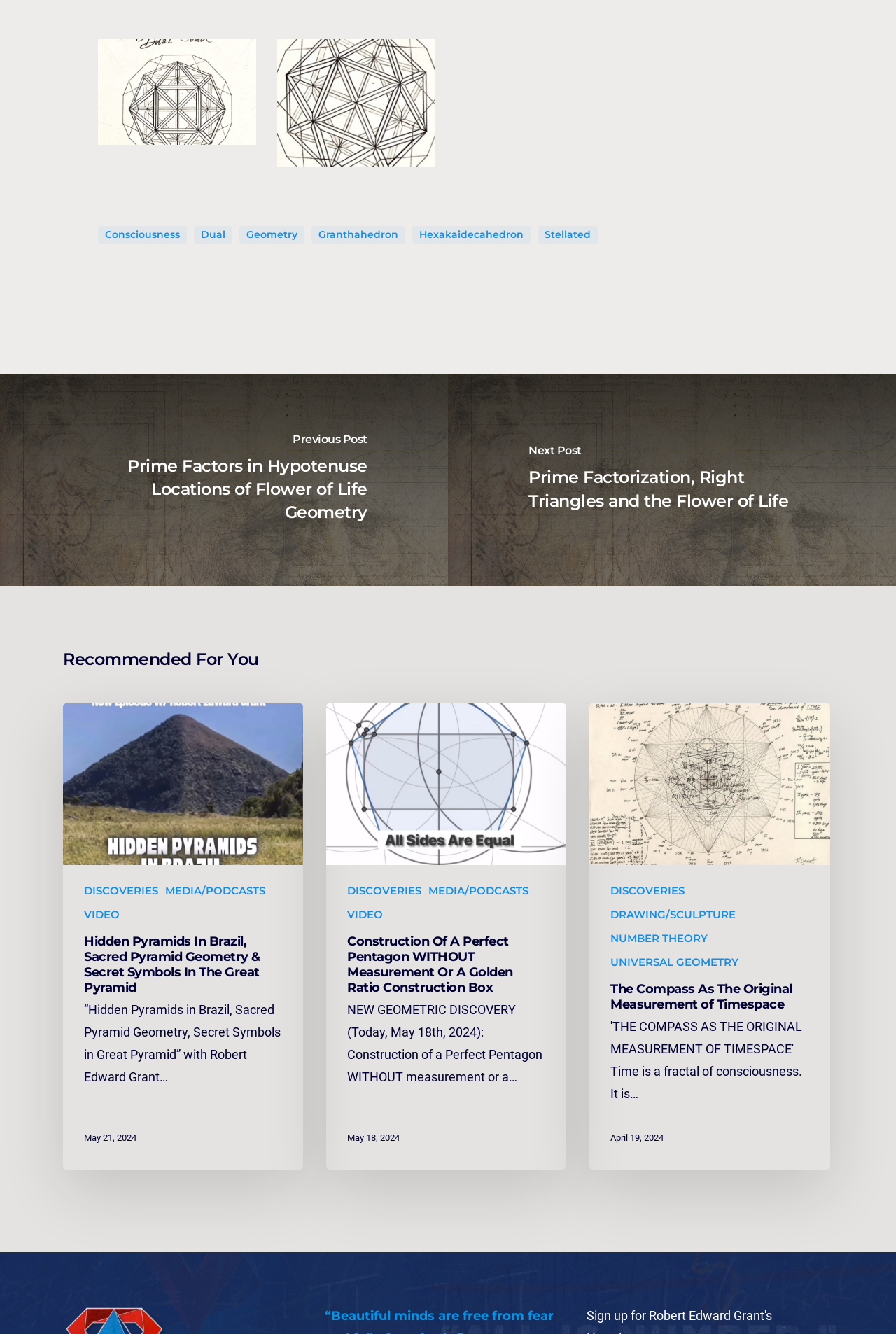Specify the bounding box coordinates of the area that needs to be clicked to achieve the following instruction: "Go to the next post 'Prime Factorization, Right Triangles and the Flower of Life'".

[0.59, 0.329, 0.91, 0.387]